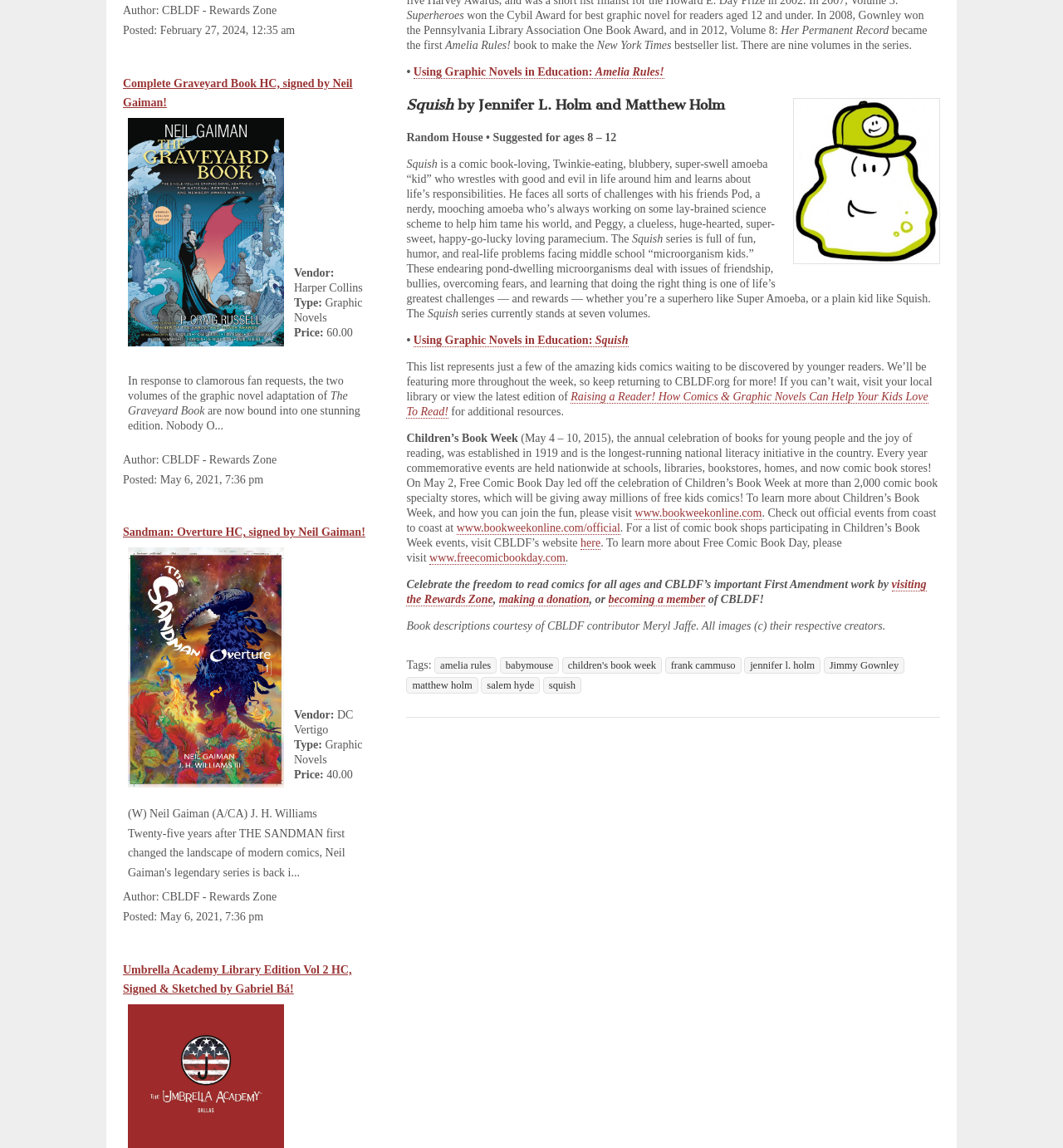Determine the bounding box coordinates of the target area to click to execute the following instruction: "Rate this product."

None